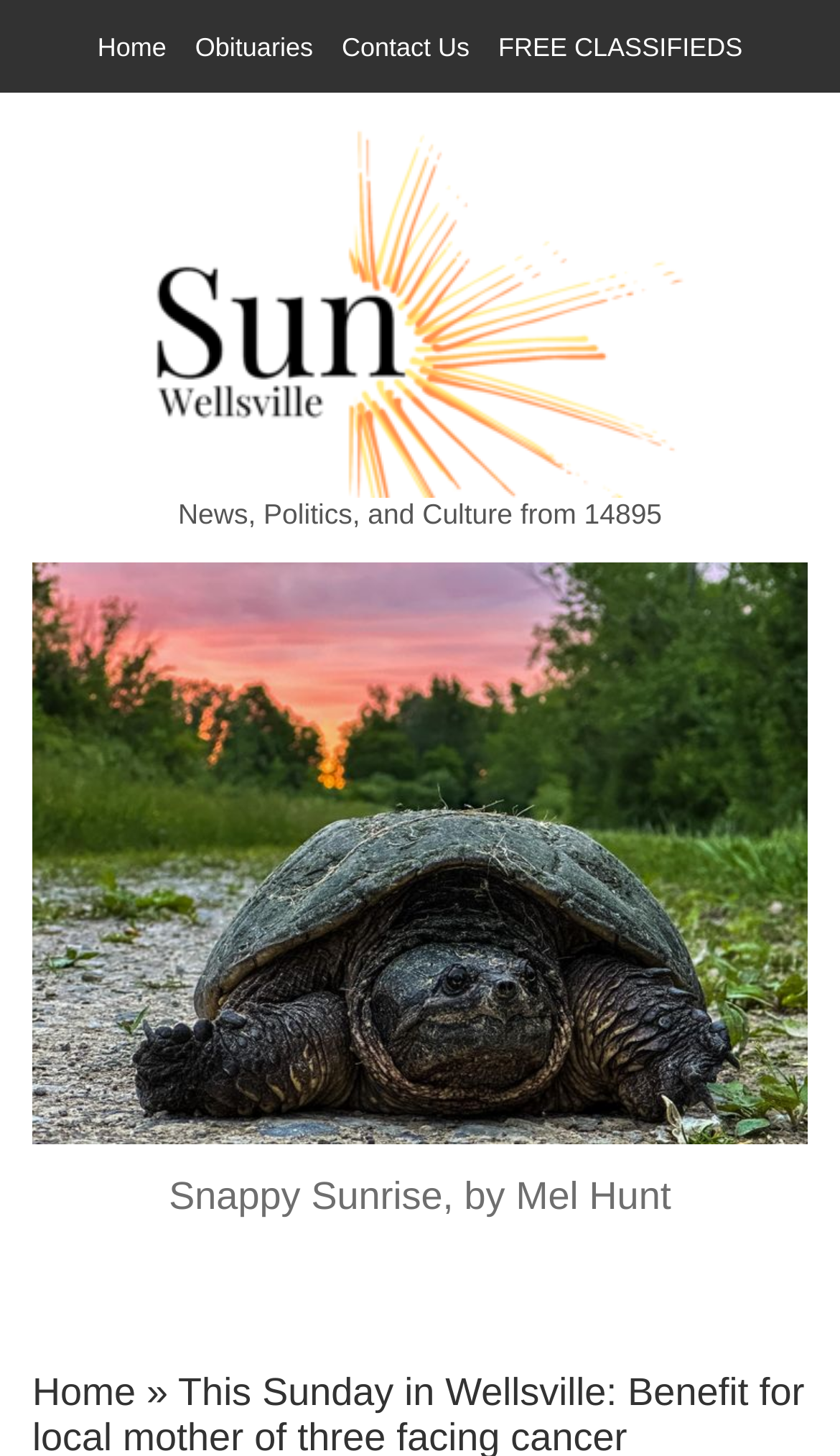Generate a comprehensive description of the contents of the webpage.

The webpage appears to be a news article from THE WELLSVILLE SUN, with a focus on a local event. At the top of the page, there is a navigation menu with four links: "Home", "Obituaries", "Contact Us", and "FREE CLASSIFIEDS", positioned horizontally across the top of the page. 

Below the navigation menu, there is a larger link to "THE WELLSVILLE SUN" with an accompanying image of the same name, taking up a significant portion of the top section of the page. 

To the right of the image, there is a static text element with the tagline "News, Politics, and Culture from 14895". 

The main content of the page is a figure with a caption, which takes up most of the page. The caption reads "Snappy Sunrise, by Mel Hunt". 

At the very bottom of the page, there is another link to "Home" and a static text element with a right-pointing arrow symbol.